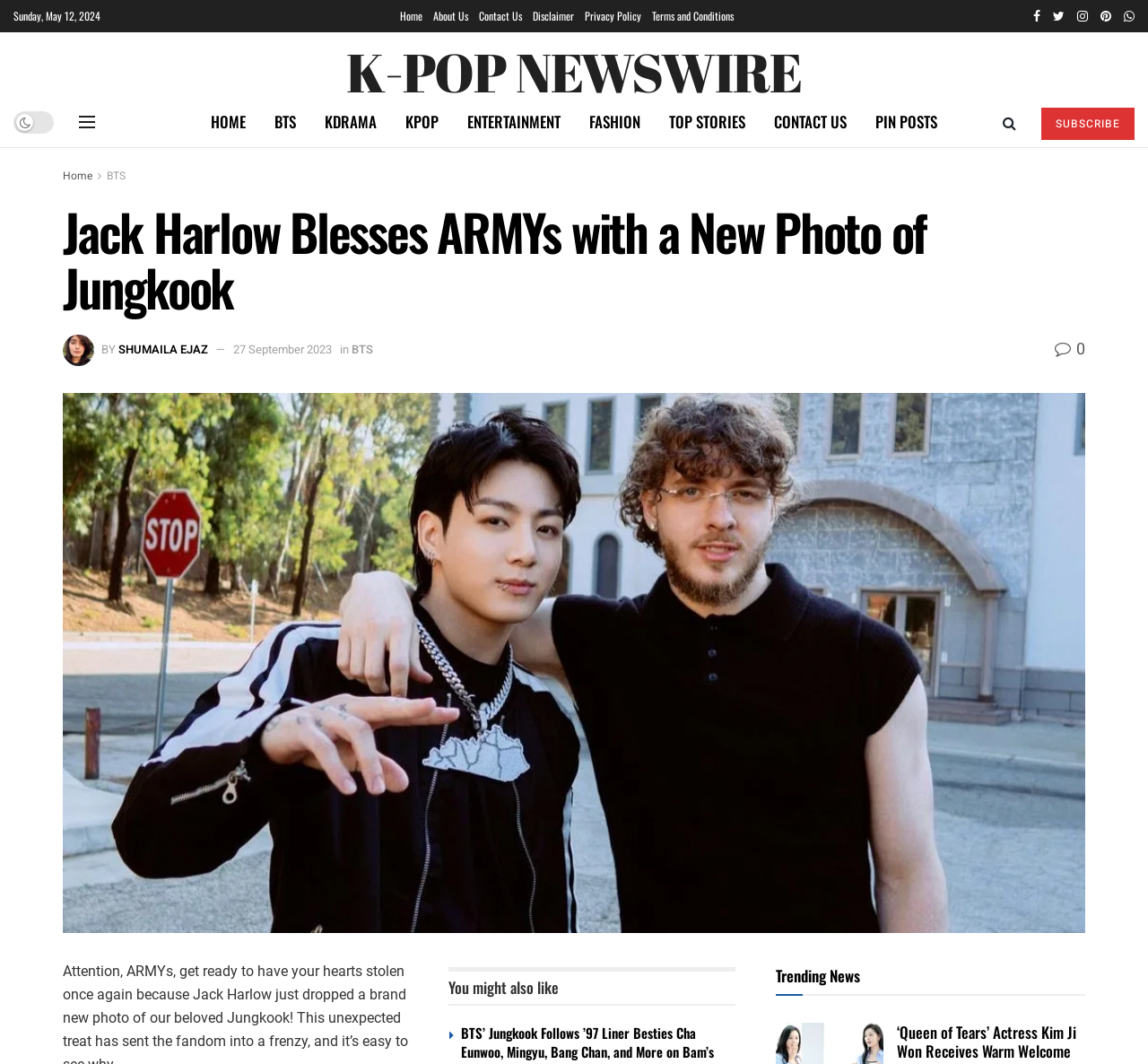Find the bounding box coordinates of the element to click in order to complete this instruction: "View the 'BTS' category". The bounding box coordinates must be four float numbers between 0 and 1, denoted as [left, top, right, bottom].

[0.227, 0.091, 0.27, 0.138]